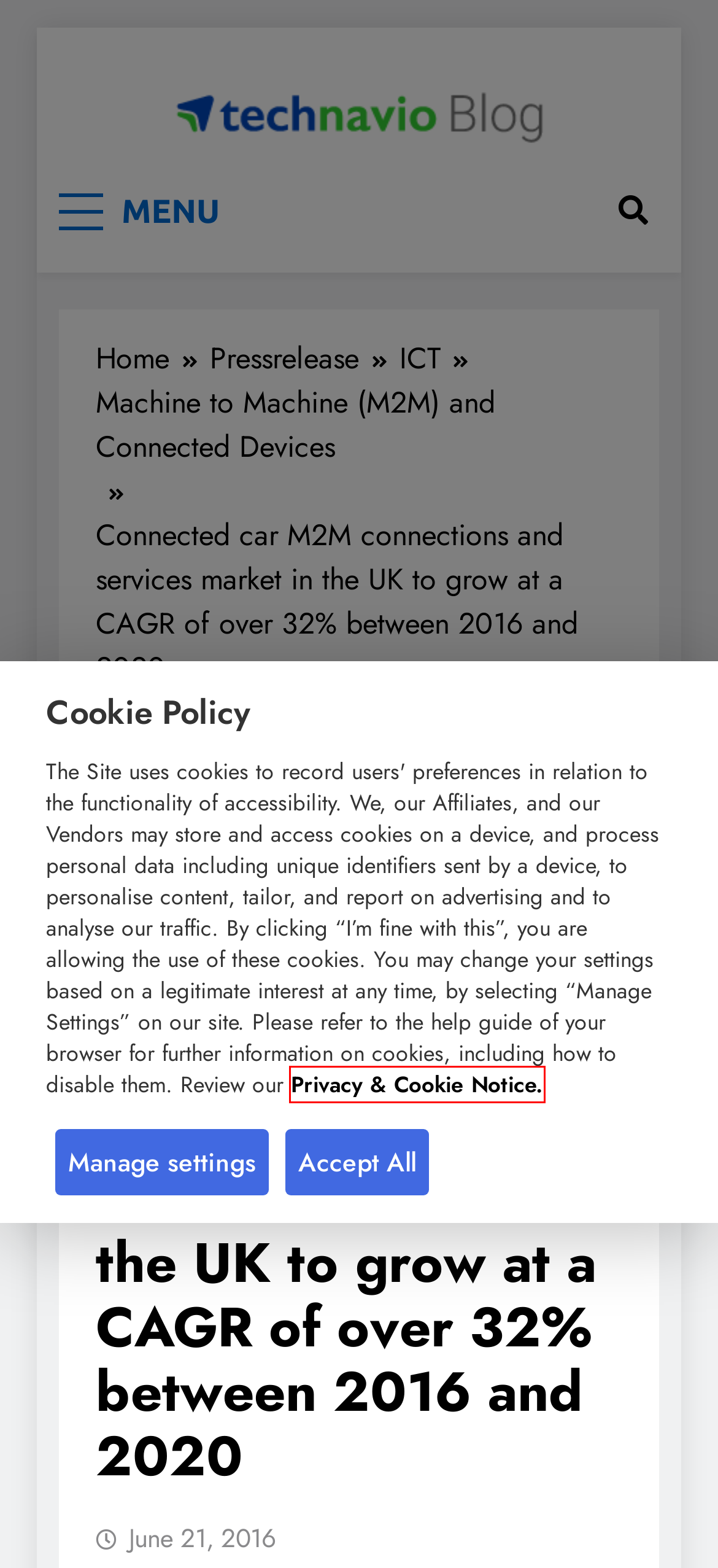Provided is a screenshot of a webpage with a red bounding box around an element. Select the most accurate webpage description for the page that appears after clicking the highlighted element. Here are the candidates:
A. Customization | Technavio - Discover Market Opportunities
B. About Us | Technavio - Discover Market Opportunities
C. Privacy Notice
D. Technavio - Discover Market Opportunities
E. Utilities Market Research Reports and Industry Analysis Growth Trends - Technavio
F. Machine to Machine (M2M) and Connected Devices Archives - Technavio
G. Pressrelease Archives - Technavio
H. ICT Archives - Technavio

C